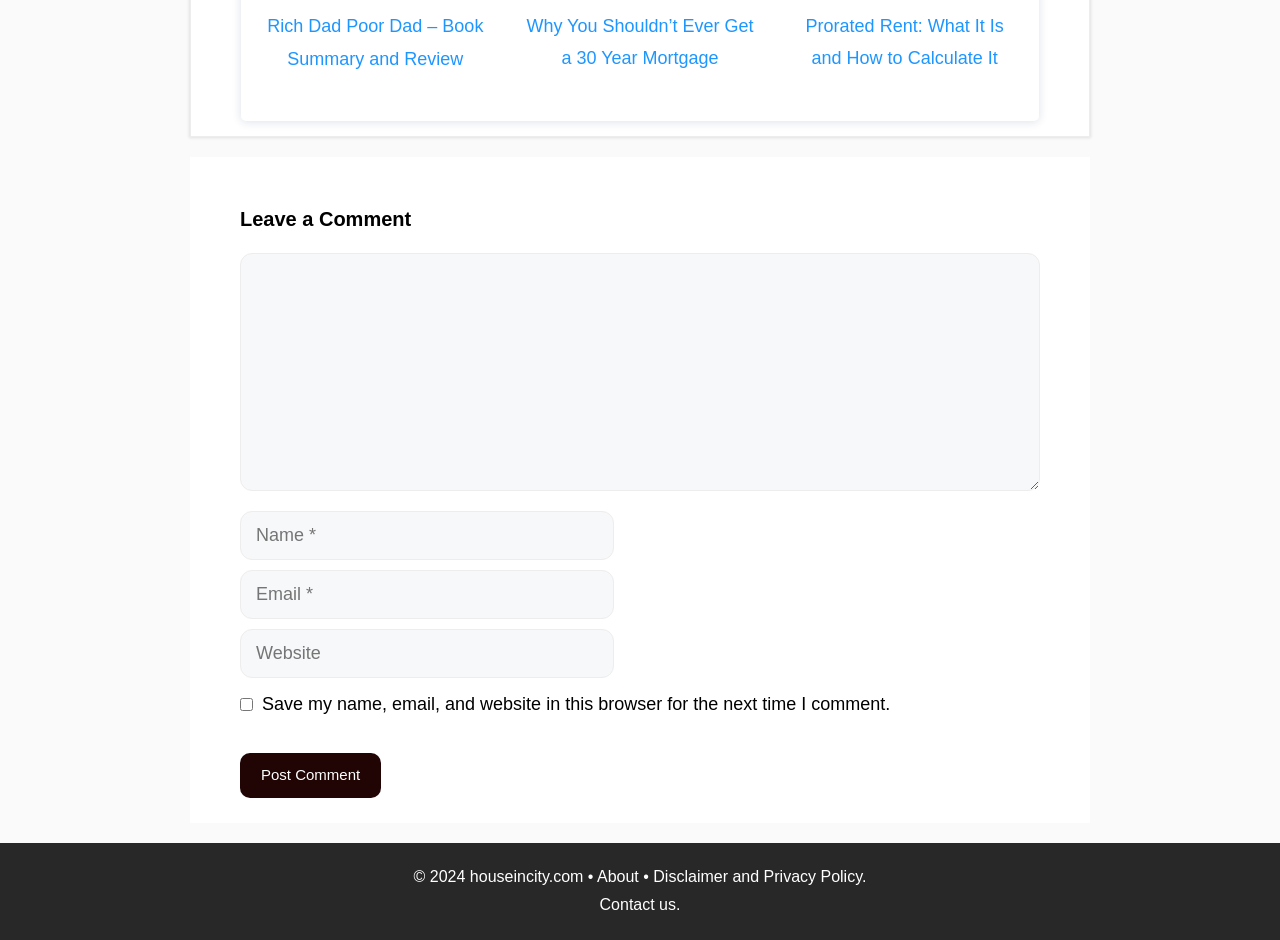Find the bounding box coordinates of the clickable area that will achieve the following instruction: "read news".

None